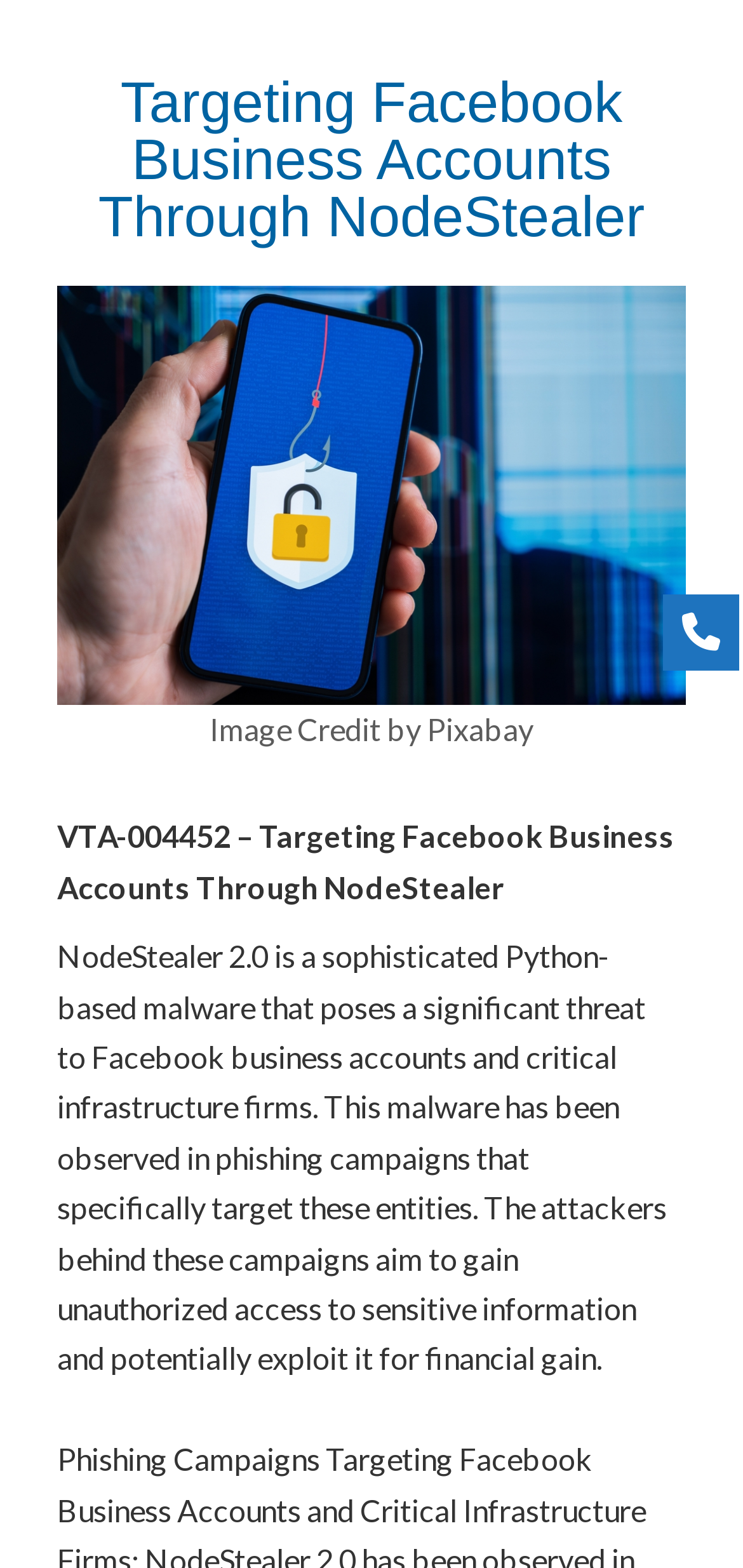Explain the webpage's layout and main content in detail.

The webpage appears to be an article or blog post discussing a specific cybersecurity threat, NodeStealer 2.0, which targets Facebook business accounts and critical infrastructure firms. 

At the top of the page, there is a heading that reads "Targeting Facebook Business Accounts Through NodeStealer". Below this heading, there is a figure, likely an image, with a caption that credits the image to Pixabay. The caption is positioned at the bottom of the image.

Underneath the image, there is a section of text that provides a brief summary or title, "VTA-004452 – Targeting Facebook Business Accounts Through NodeStealer". 

Following this summary, there is a longer paragraph of text that explains the NodeStealer 2.0 malware, its capabilities, and the potential risks it poses to Facebook business accounts and critical infrastructure firms. This paragraph is positioned below the summary and takes up a significant portion of the page.

On the right side of the page, near the middle, there is a small icon or link represented by the Unicode character "\uf095".